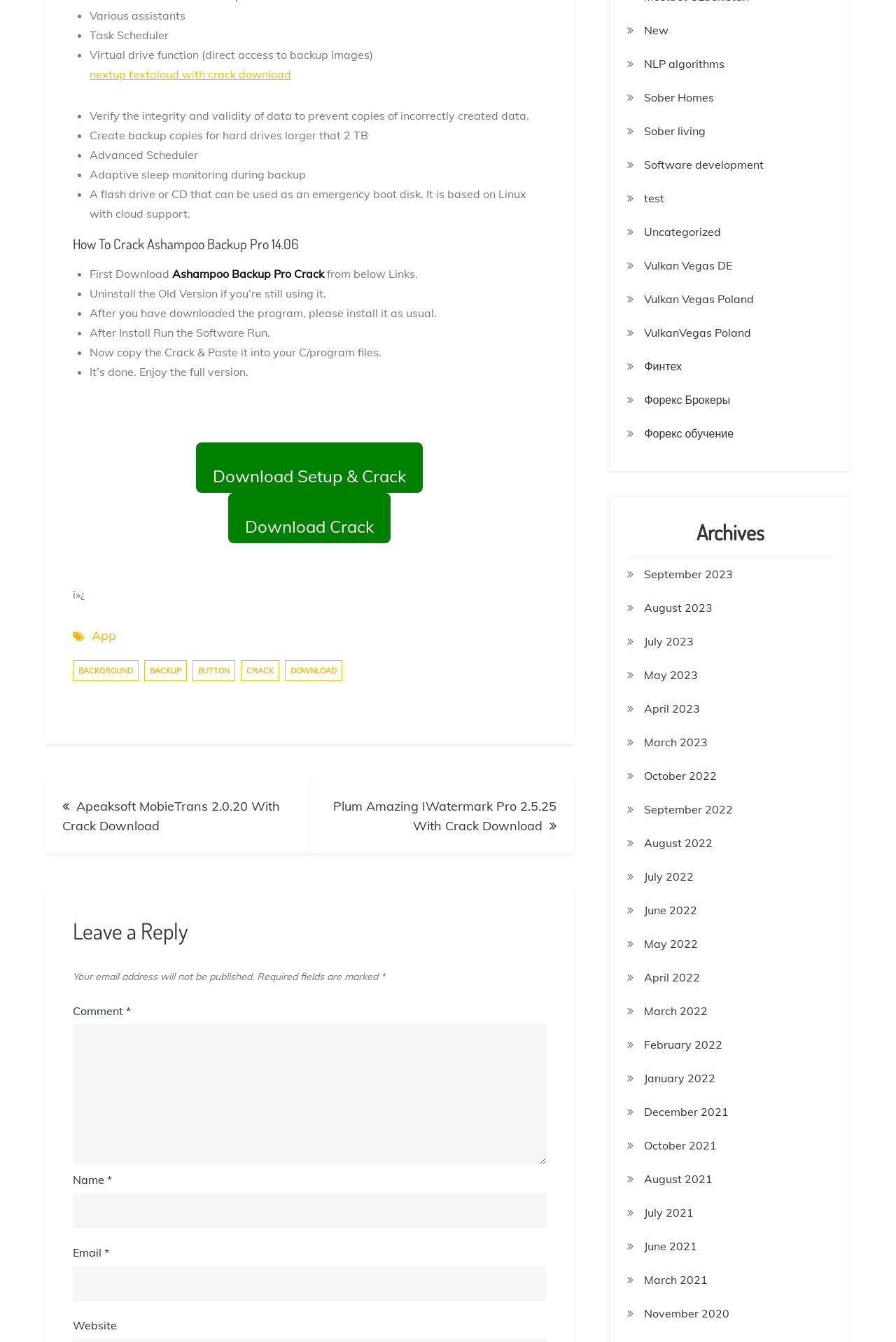Determine the bounding box for the UI element as described: "button". The coordinates should be represented as four float numbers between 0 and 1, formatted as [left, top, right, bottom].

[0.215, 0.492, 0.262, 0.508]